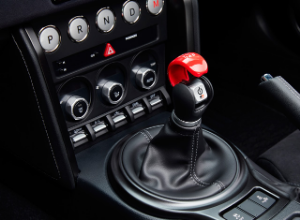Describe every aspect of the image in detail.

The image showcases a close-up view of a car’s center console, prominently featuring the ignition switch. The switch is designed with a striking red button, enhancing the sporty aesthetic of the interior. Surrounding the ignition are other controls, including a gear shift lever and a series of buttons that likely regulate various vehicle functionalities. The overall design emphasizes a racing car-like ambiance, highlighted by the sleek black leather trim around the gear shift and a minimalist layout that enhances the driving experience. This setup not only underscores the vehicle's performance-oriented nature but also reflects a blend of advanced technology and driver engagement.